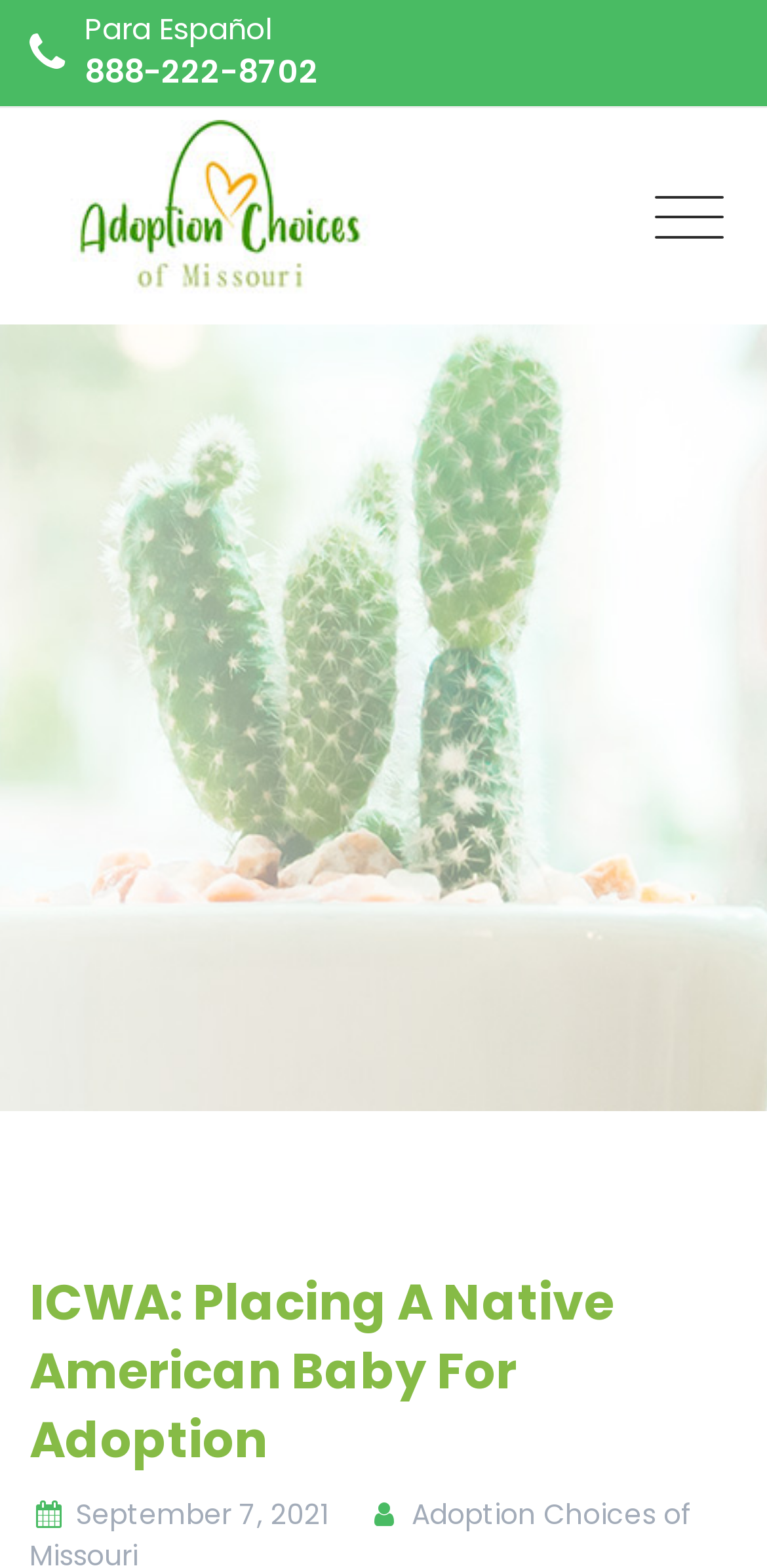What is the date of the latest article?
Please answer the question with a detailed response using the information from the screenshot.

I found the date of the latest article by looking at the link element with the text 'September 7, 2021' which is located below the button with the icon ''.